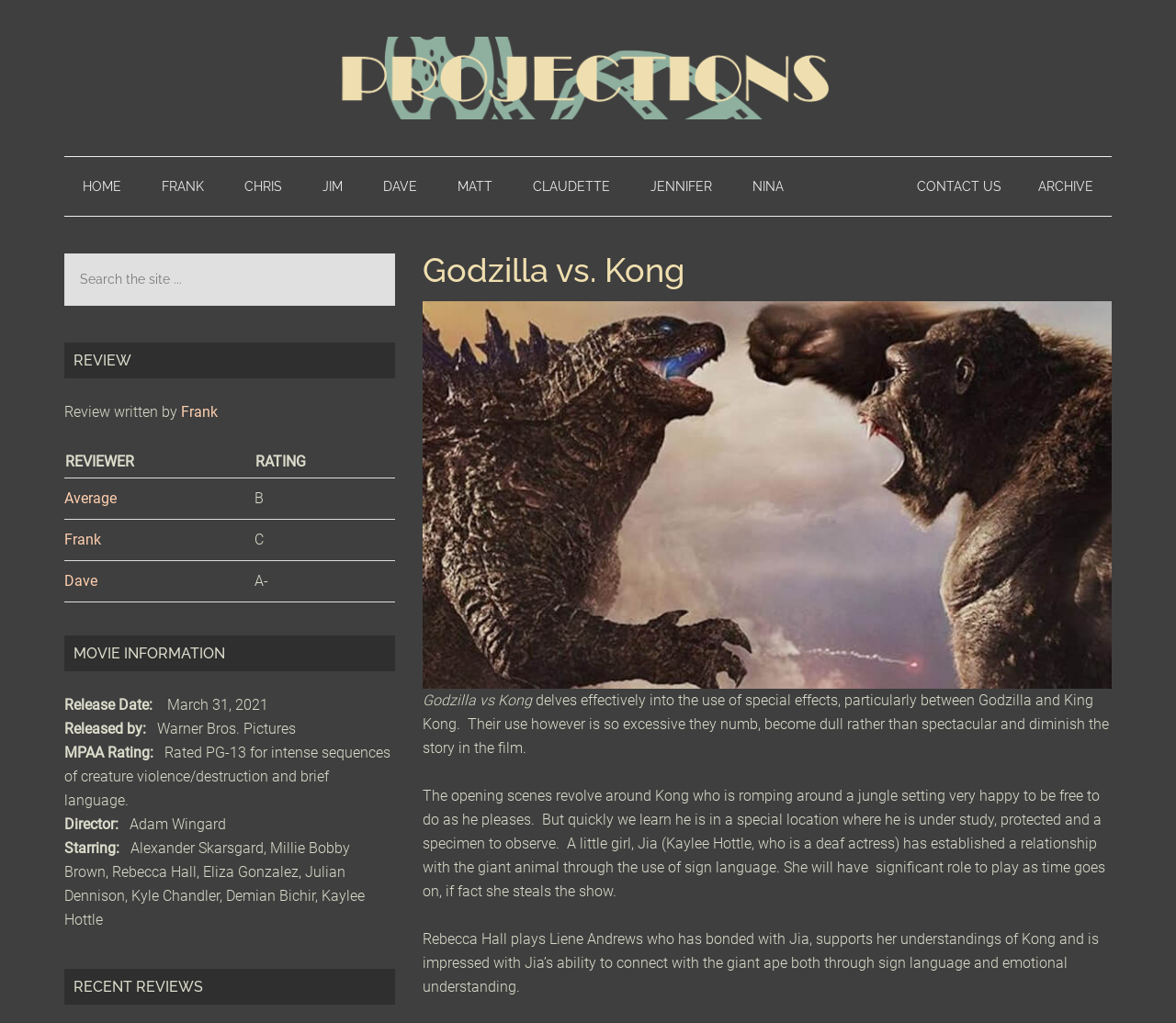Locate the bounding box coordinates of the element I should click to achieve the following instruction: "Click on the 'Projections' link".

[0.055, 0.036, 0.945, 0.117]